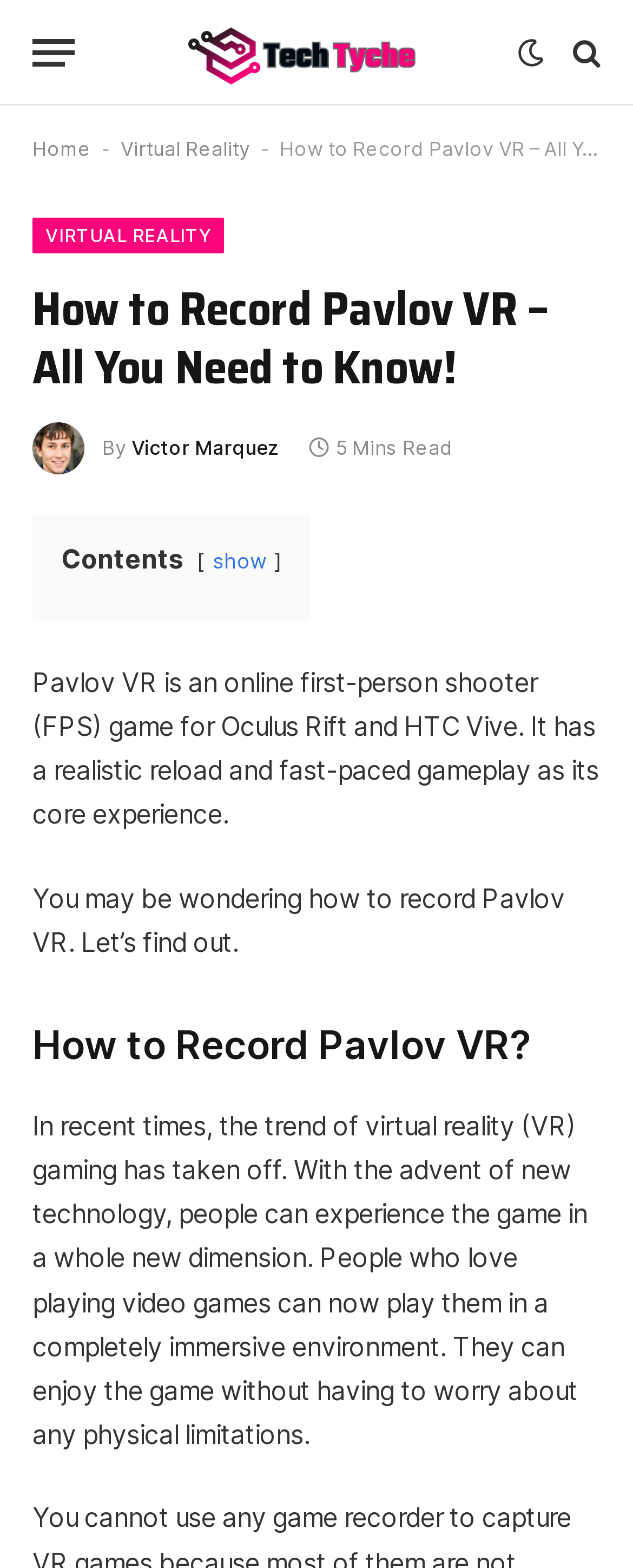Describe in detail what you see on the webpage.

The webpage is about recording Pavlov VR, a virtual reality game. At the top left, there is a "Menu" button. Next to it, there is a link to "Techtyche" with an accompanying image. On the top right, there are three links with icons: "\ue902", "\ue901", and "\uf002". Below these icons, there are links to "Home" and "Virtual Reality" with a hyphen in between.

The main content of the webpage starts with a heading "How to Record Pavlov VR – All You Need to Know!" followed by an image of the author, Victor Marquez, and his name with a "By" label. The article's reading time, "5 Mins Read", is displayed next to the author's information.

Below the author's section, there is a table of contents labeled "Contents" with a "show" link next to it. The main article starts with a brief introduction to Pavlov VR, describing it as an online first-person shooter game with realistic reload and fast-paced gameplay. The article then asks the question "How to record Pavlov VR?" and proceeds to answer it.

The article is divided into sections, with headings such as "How to Record Pavlov VR?" and paragraphs of text that discuss the trend of virtual reality gaming and how it has taken off. The text explains how people can experience games in a new dimension with the advent of new technology, and how they can enjoy games without physical limitations.